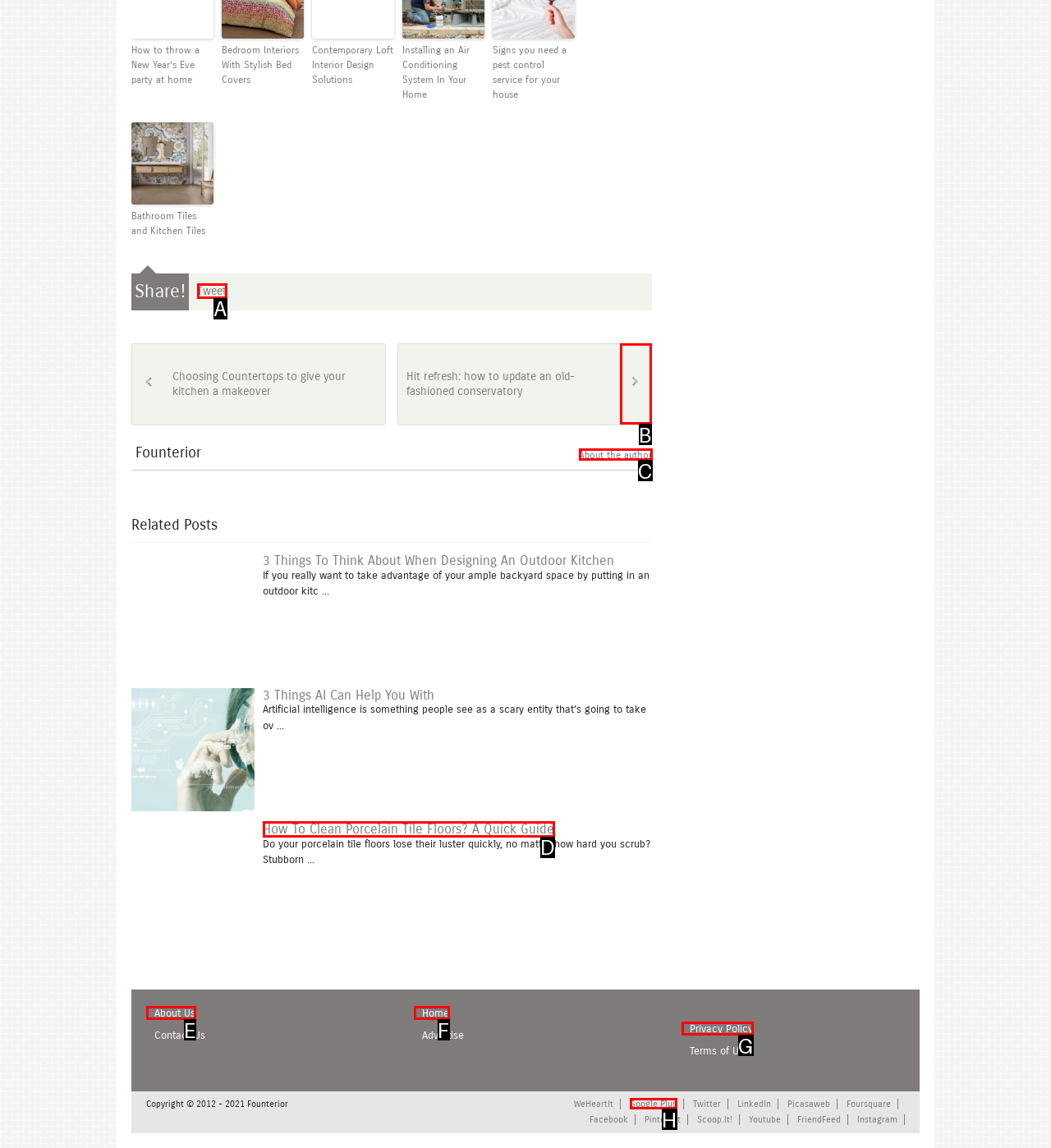To achieve the task: Learn more about 'Cardano's short positions increase', indicate the letter of the correct choice from the provided options.

None